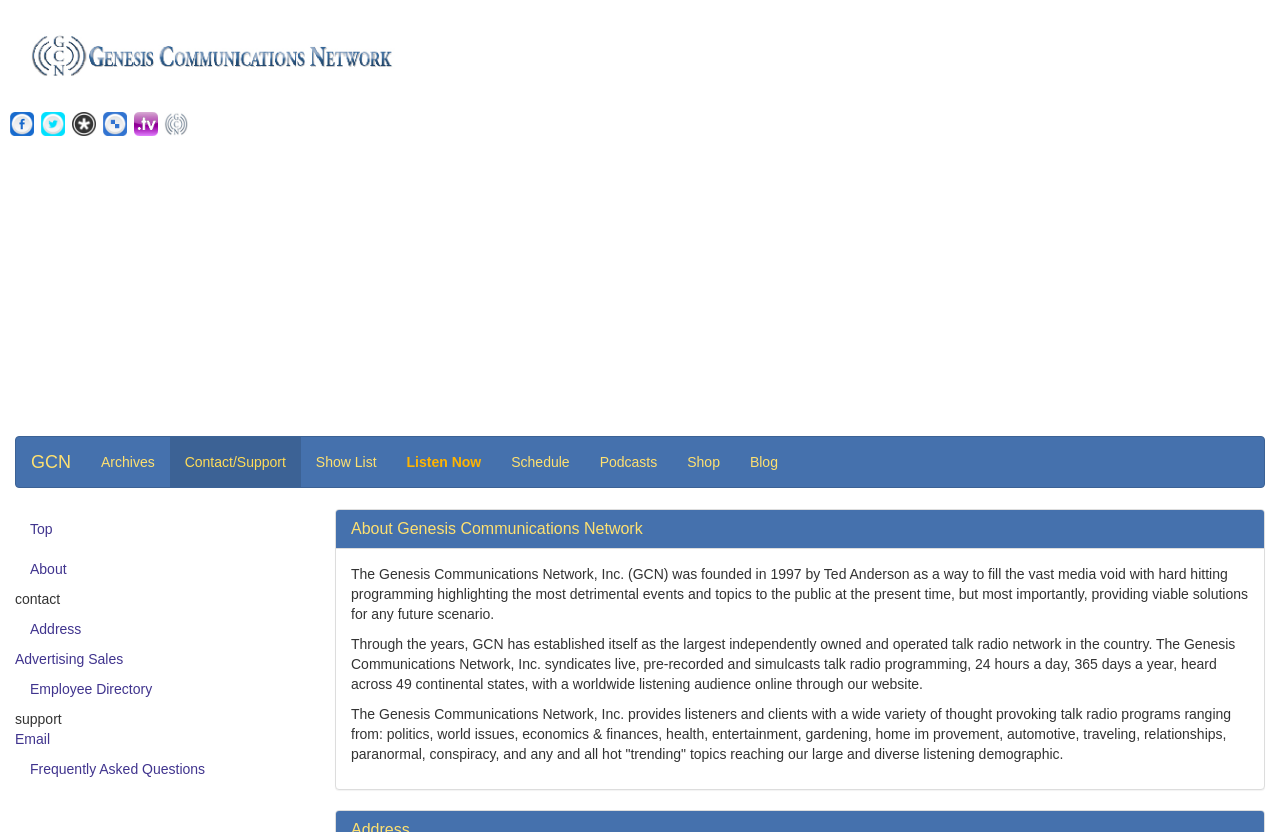Find the bounding box coordinates of the element you need to click on to perform this action: 'Click on the 'GCN' link'. The coordinates should be represented by four float values between 0 and 1, in the format [left, top, right, bottom].

[0.012, 0.525, 0.067, 0.585]